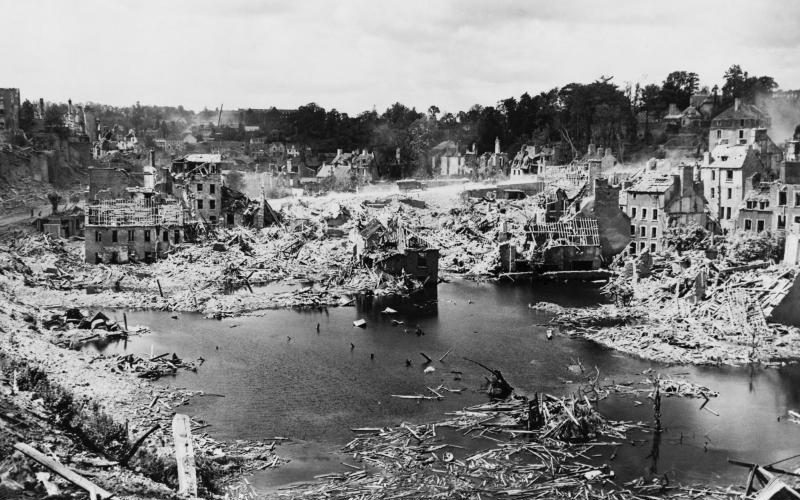Describe every significant element in the image thoroughly.

The image captures the haunting aftermath of destruction in Saint-Lô, Normandy, often referred to as the "Capital of Ruins" after the devastating Battle of Normandy. This black-and-white photograph vividly depicts a landscape littered with the remnants of bombed-out buildings and debris strewn across the once-thriving town. The foreground features a tranquil water body, reflecting the chaos of destruction surrounding it, while the skeletal structures of houses and infrastructure rise ominously in the background. This stark contrast between the serenity of the water and the devastation on land underscores the profound impact of war on urban life, serving as a reminder of the resilience required to rebuild from such deep scars. The image encapsulates both the historical significance of Saint-Lô and the emotional weight of its past, memorializing those who lived through this tumultuous chapter.